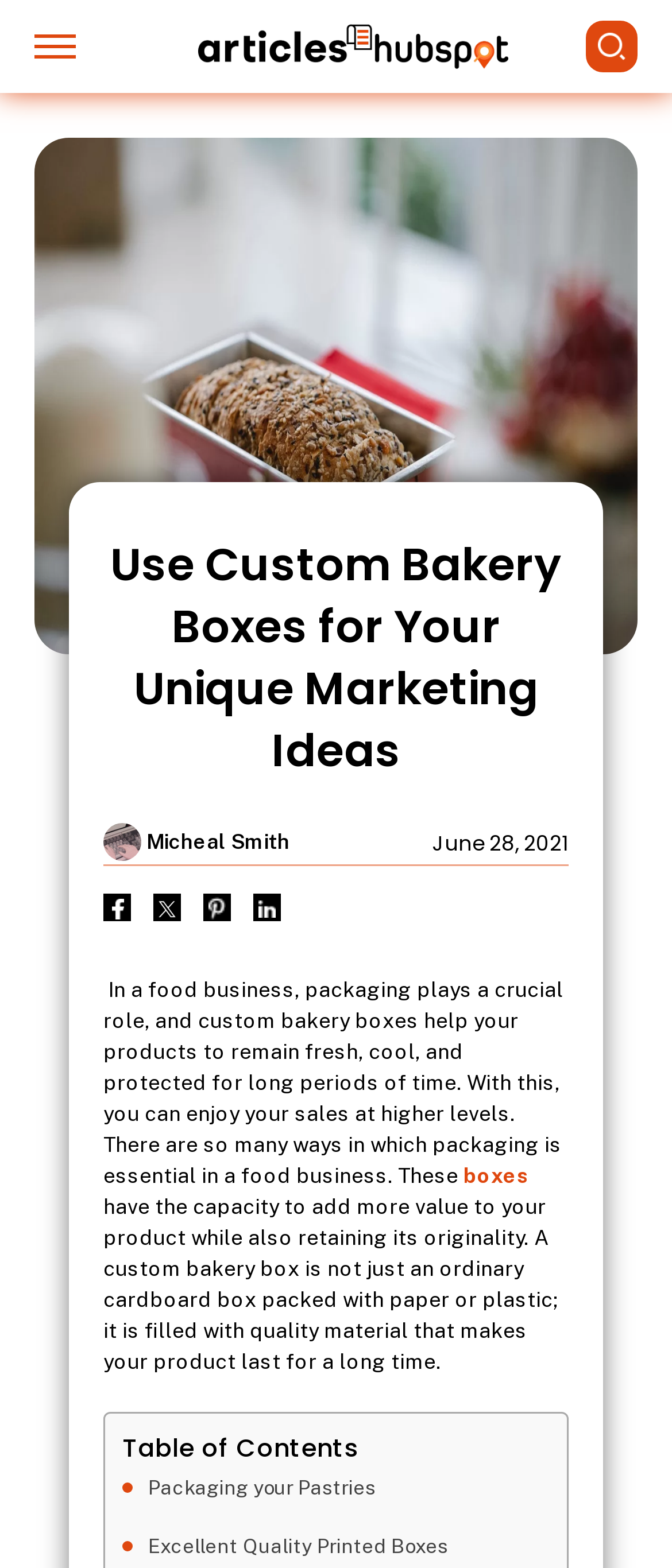What is the topic of the article?
Please provide a comprehensive answer to the question based on the webpage screenshot.

The topic of the article can be inferred by looking at the heading and the content of the article, which discusses the importance of custom bakery boxes in a food business.